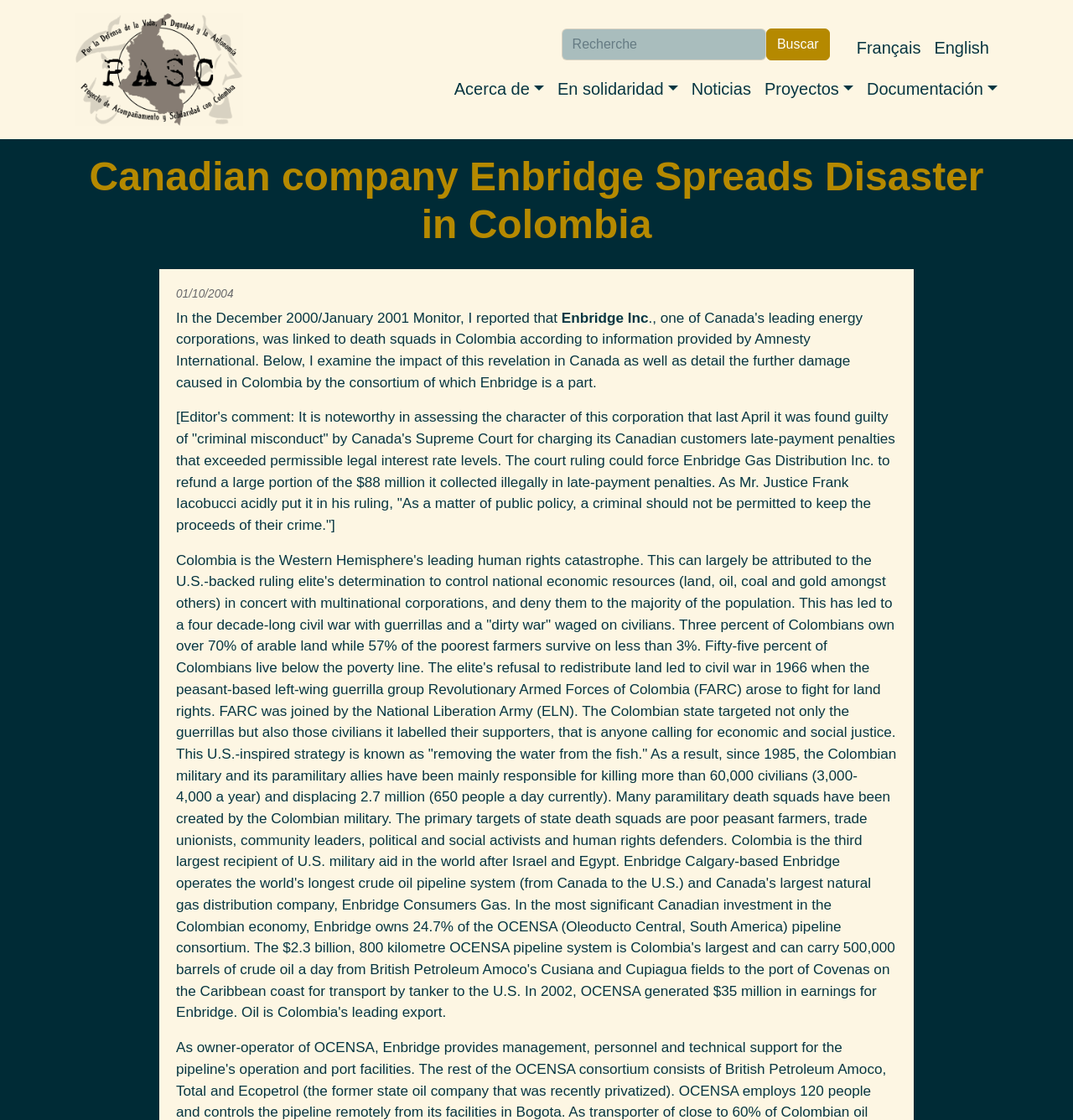Please respond in a single word or phrase: 
What is the topic of the article?

Enbridge and Colombia